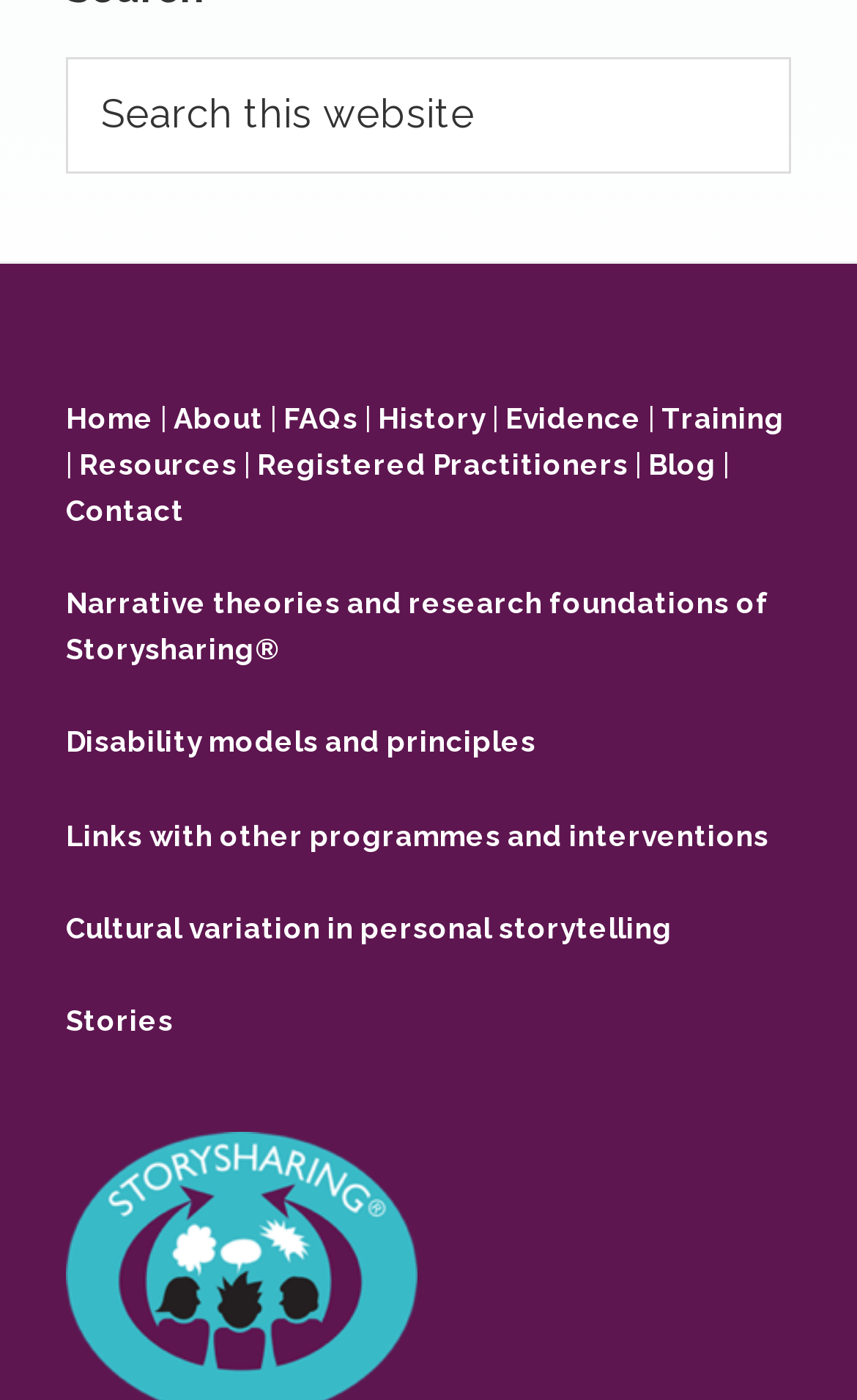Respond to the question below with a concise word or phrase:
What is the text on the search button?

Search